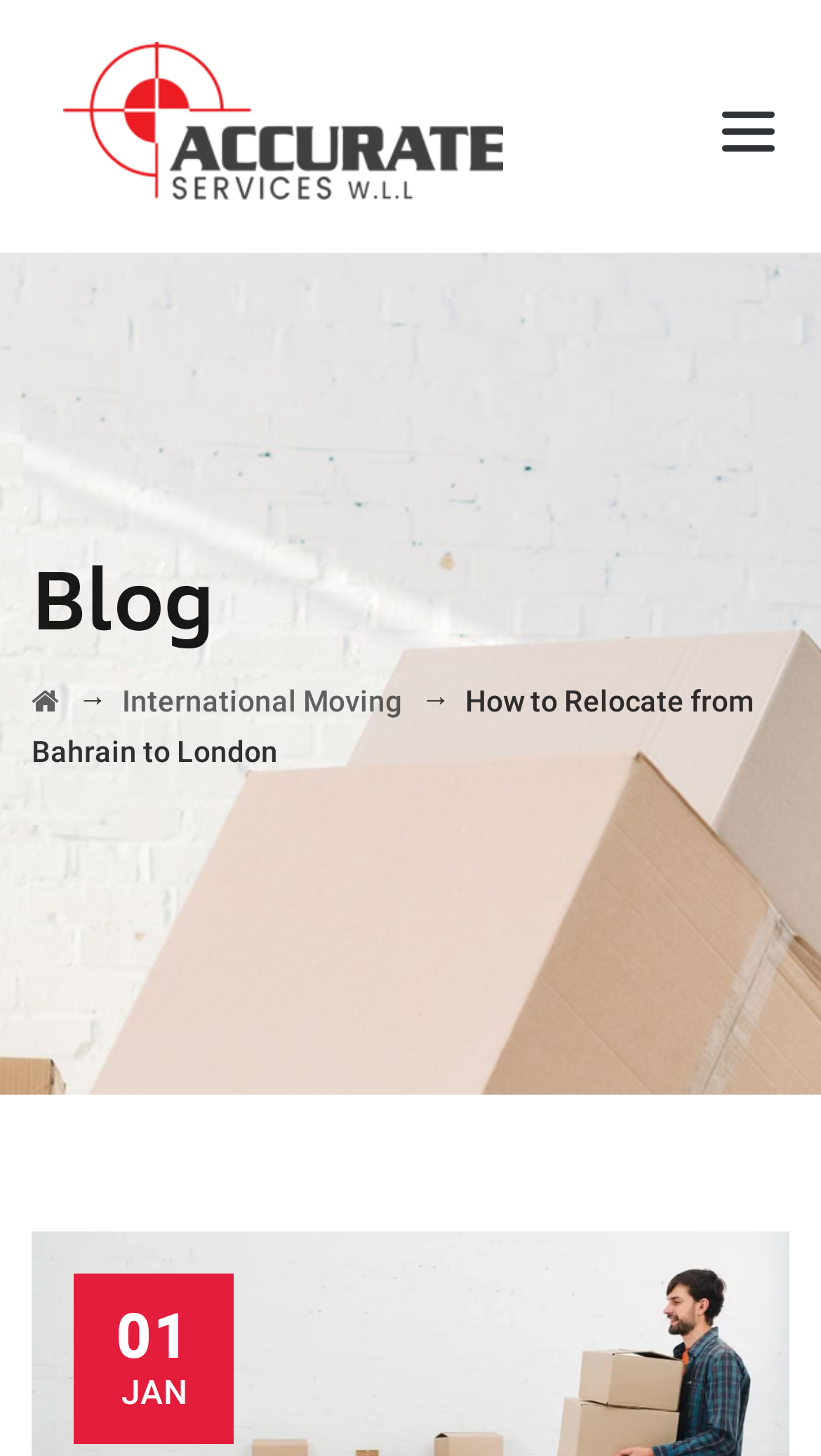Bounding box coordinates are specified in the format (top-left x, top-left y, bottom-right x, bottom-right y). All values are floating point numbers bounded between 0 and 1. Please provide the bounding box coordinate of the region this sentence describes: Accurate Services WLL

[0.038, 0.47, 0.072, 0.493]